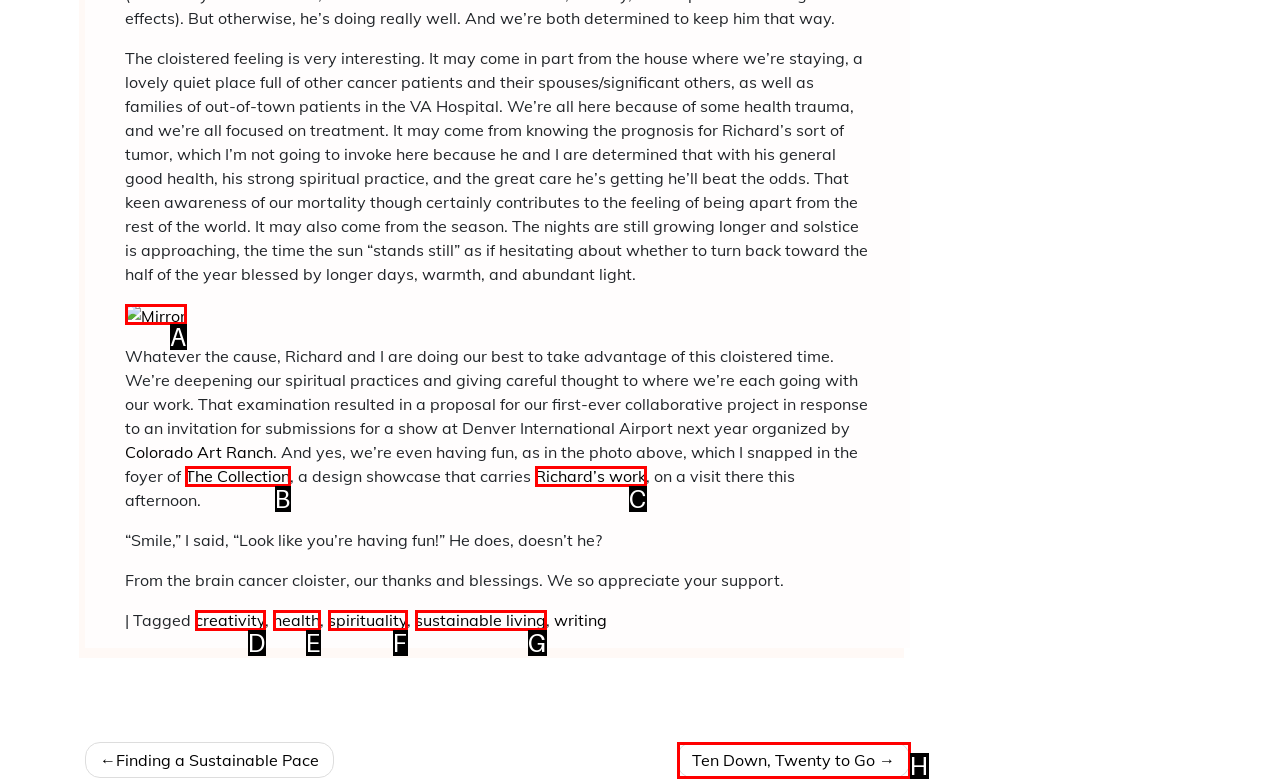Match the description: The Collection to one of the options shown. Reply with the letter of the best match.

B